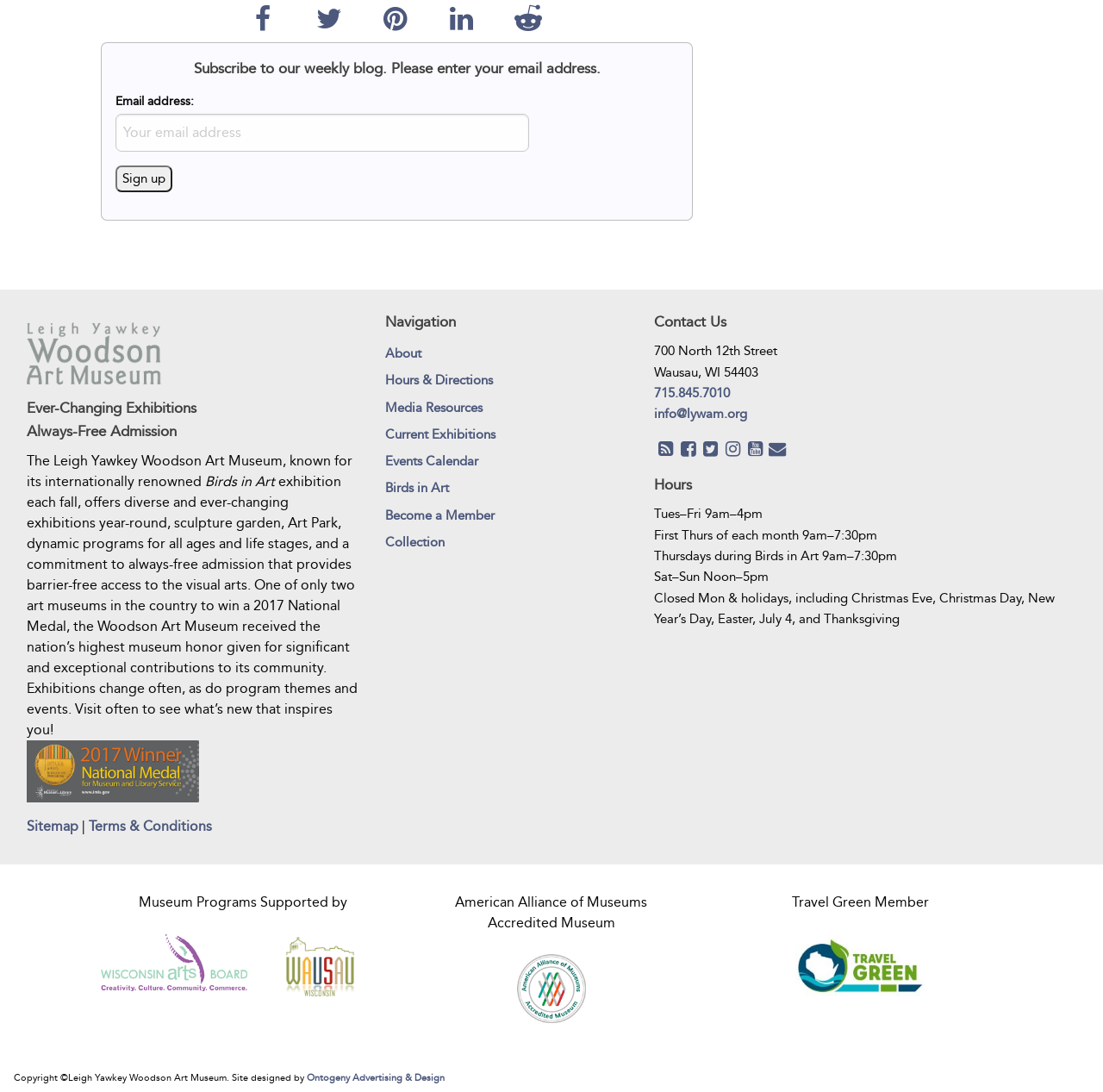Please identify the bounding box coordinates of the element I should click to complete this instruction: 'Sign up'. The coordinates should be given as four float numbers between 0 and 1, like this: [left, top, right, bottom].

[0.105, 0.152, 0.157, 0.176]